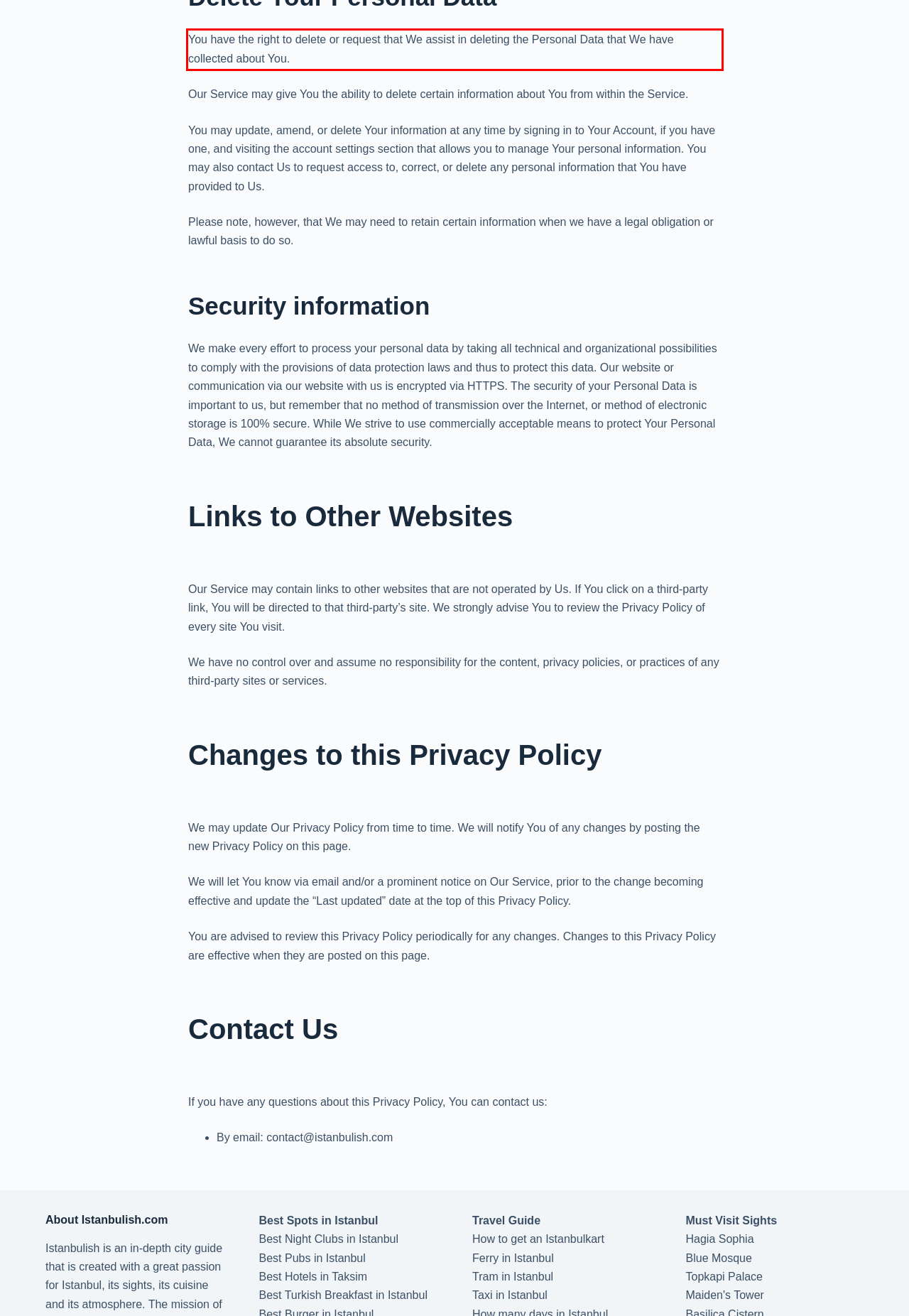You have a screenshot of a webpage, and there is a red bounding box around a UI element. Utilize OCR to extract the text within this red bounding box.

You have the right to delete or request that We assist in deleting the Personal Data that We have collected about You.